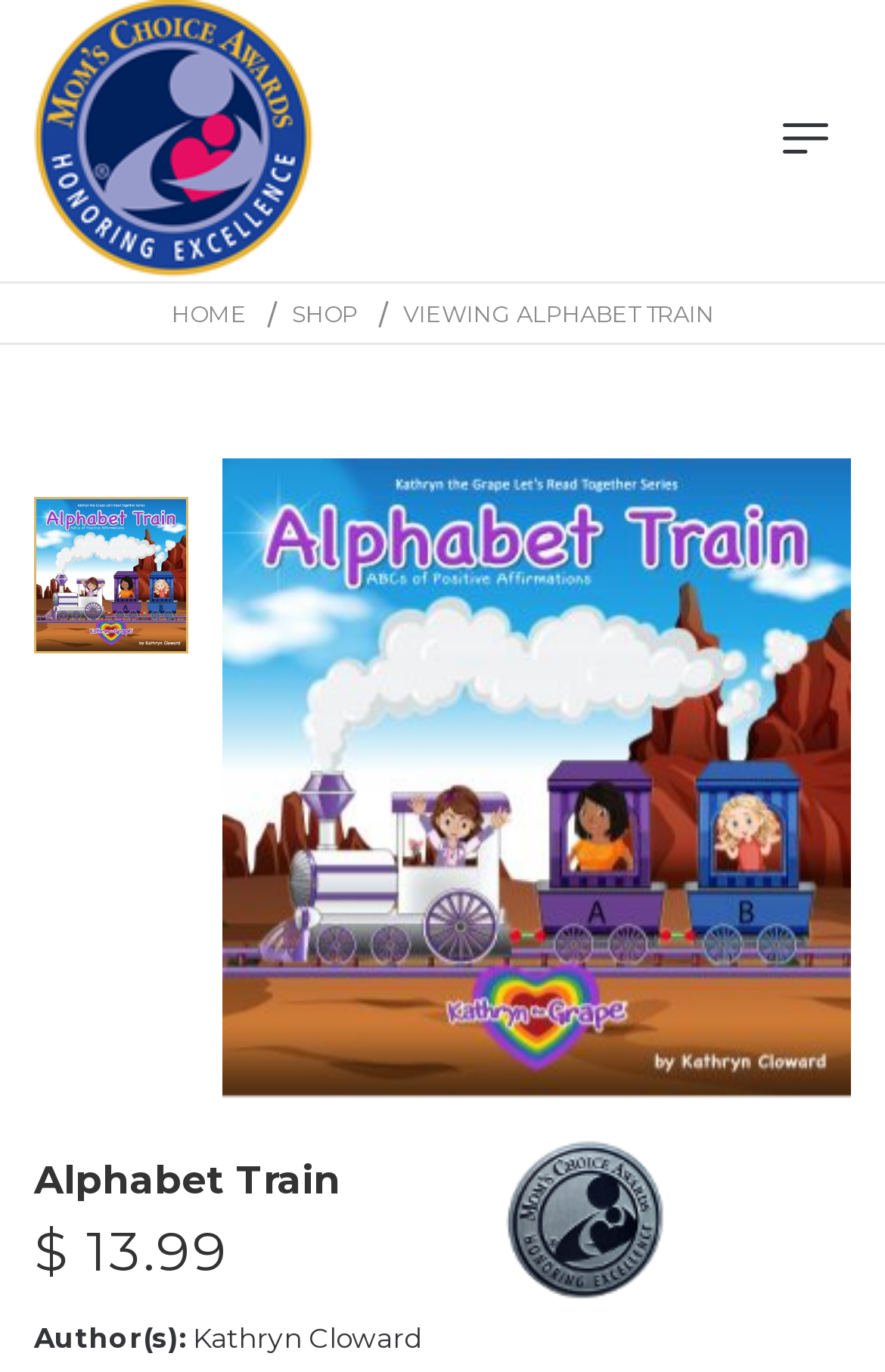Using the provided element description: "Kathryn Cloward", identify the bounding box coordinates. The coordinates should be four floats between 0 and 1 in the order [left, top, right, bottom].

[0.218, 0.963, 0.474, 0.987]